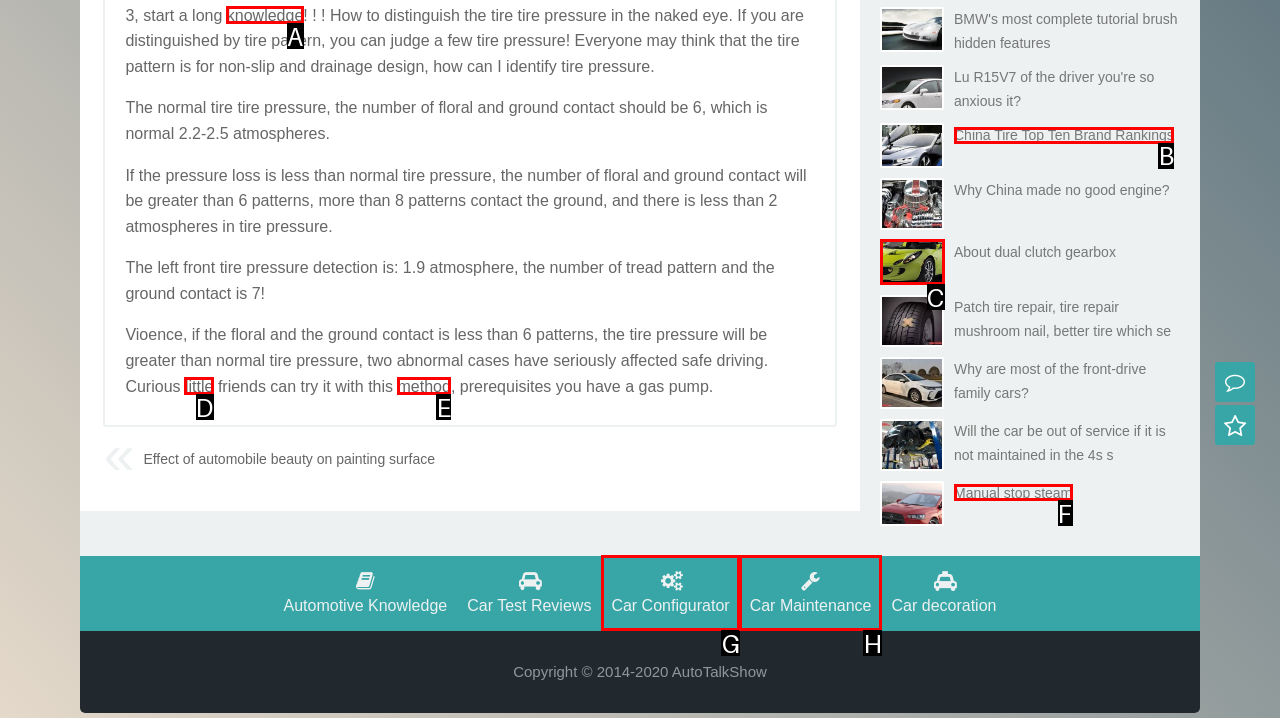From the choices provided, which HTML element best fits the description: Manual stop steam? Answer with the appropriate letter.

F